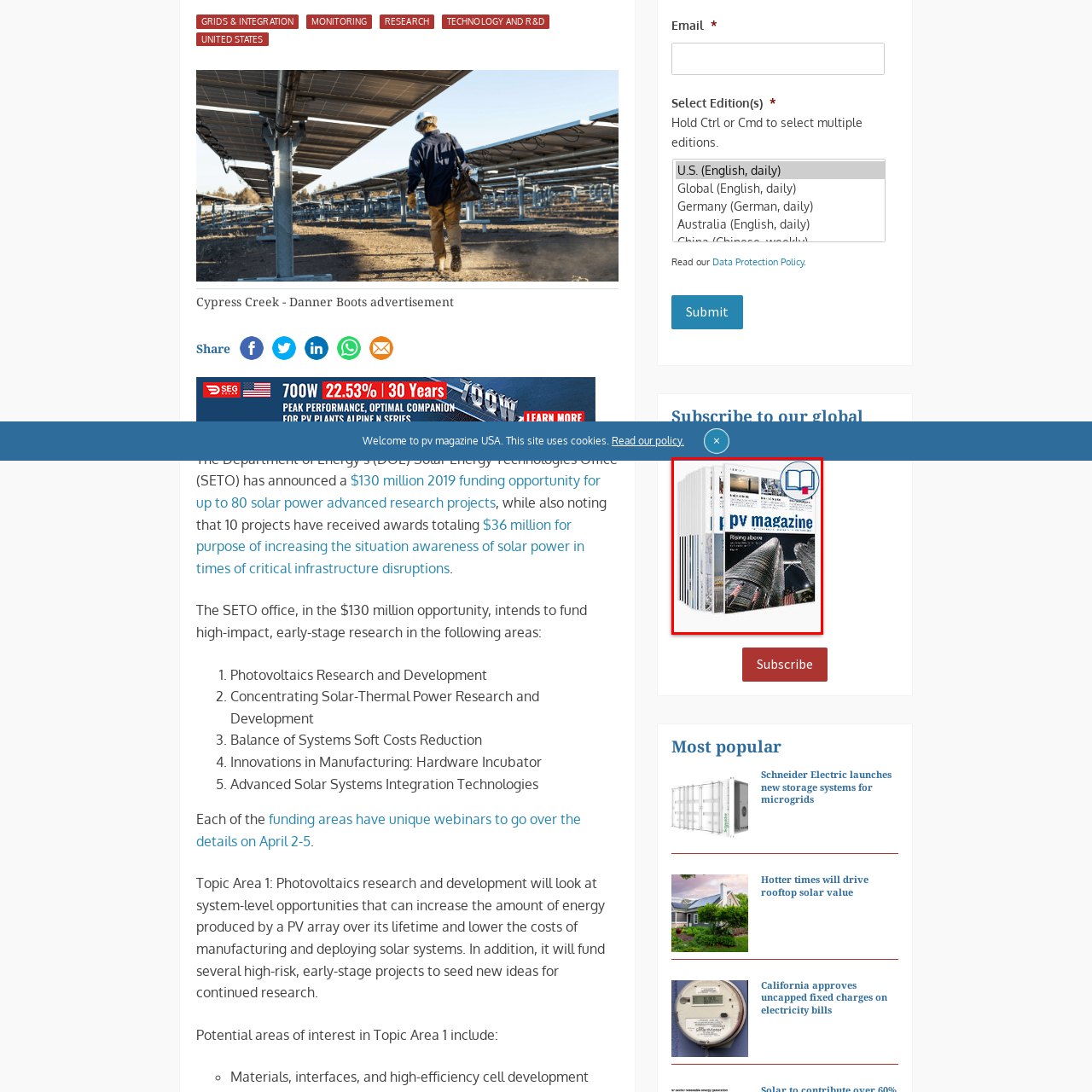What option is available above the magazine stack?
Focus on the section of the image outlined in red and give a thorough answer to the question.

Above the magazine stack, there is an icon representing a subscription option, encouraging viewers to subscribe to this publication for in-depth insights and information on solar energy topics.